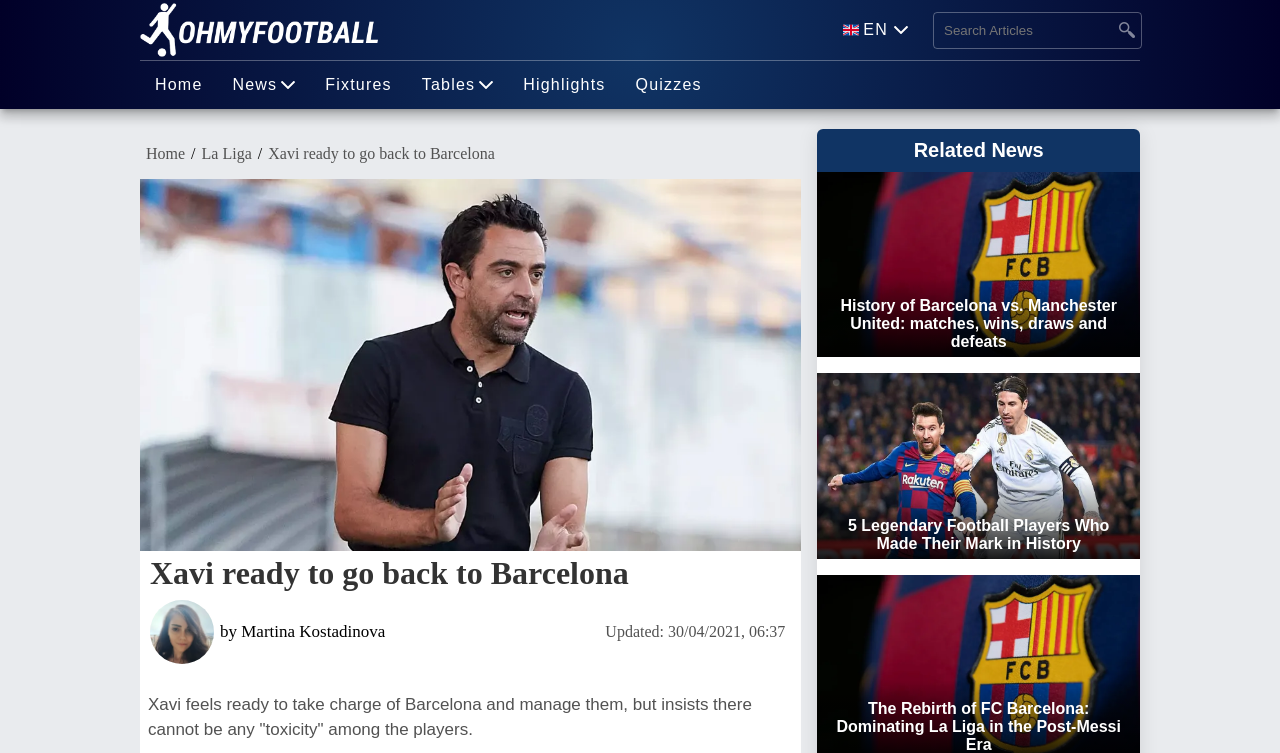Answer the question using only a single word or phrase: 
What is the topic of the article?

Xavi and Barcelona